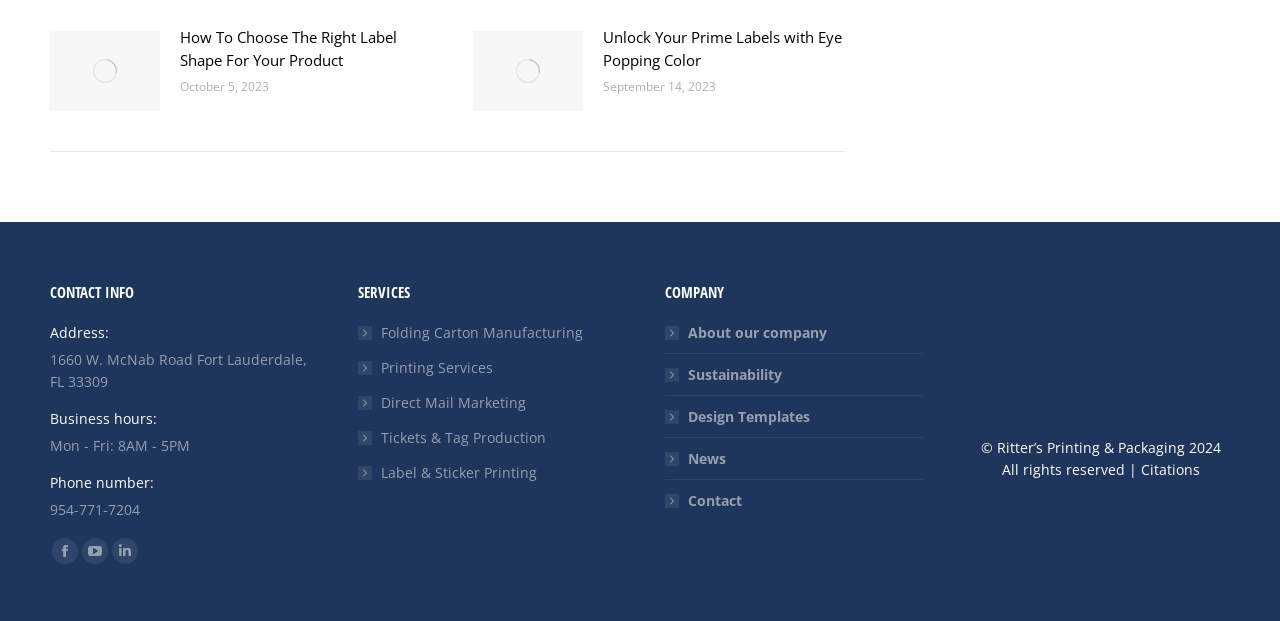Determine the bounding box coordinates of the section I need to click to execute the following instruction: "Visit Facebook page". Provide the coordinates as four float numbers between 0 and 1, i.e., [left, top, right, bottom].

[0.041, 0.867, 0.061, 0.909]